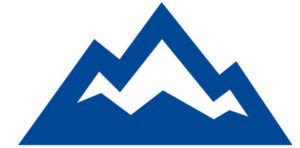Provide a single word or phrase to answer the given question: 
What is the focus of the Rocky Mountain Associated Physicians?

medical care and wellness